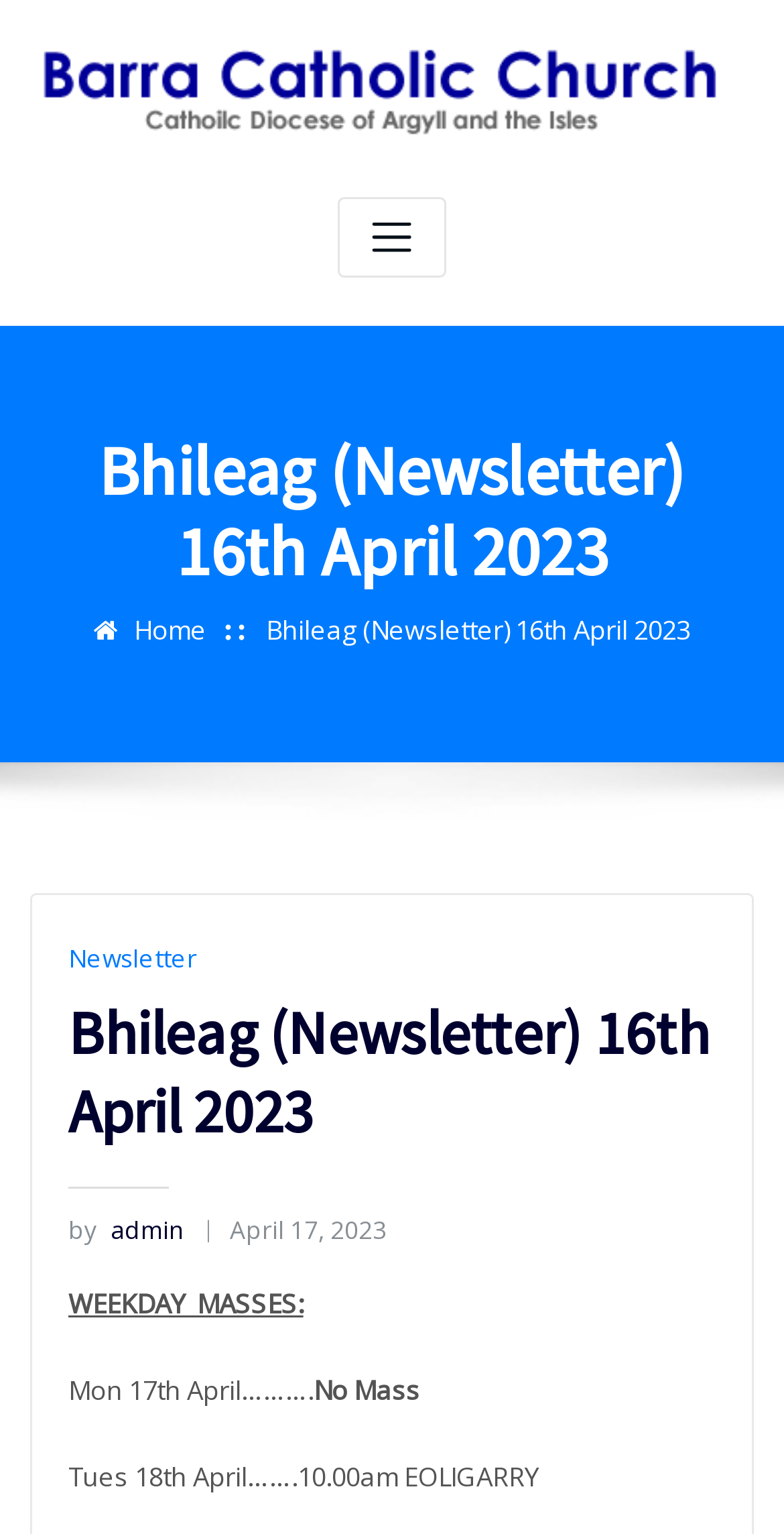What is the name of the church? Look at the image and give a one-word or short phrase answer.

Barra Catholic Church